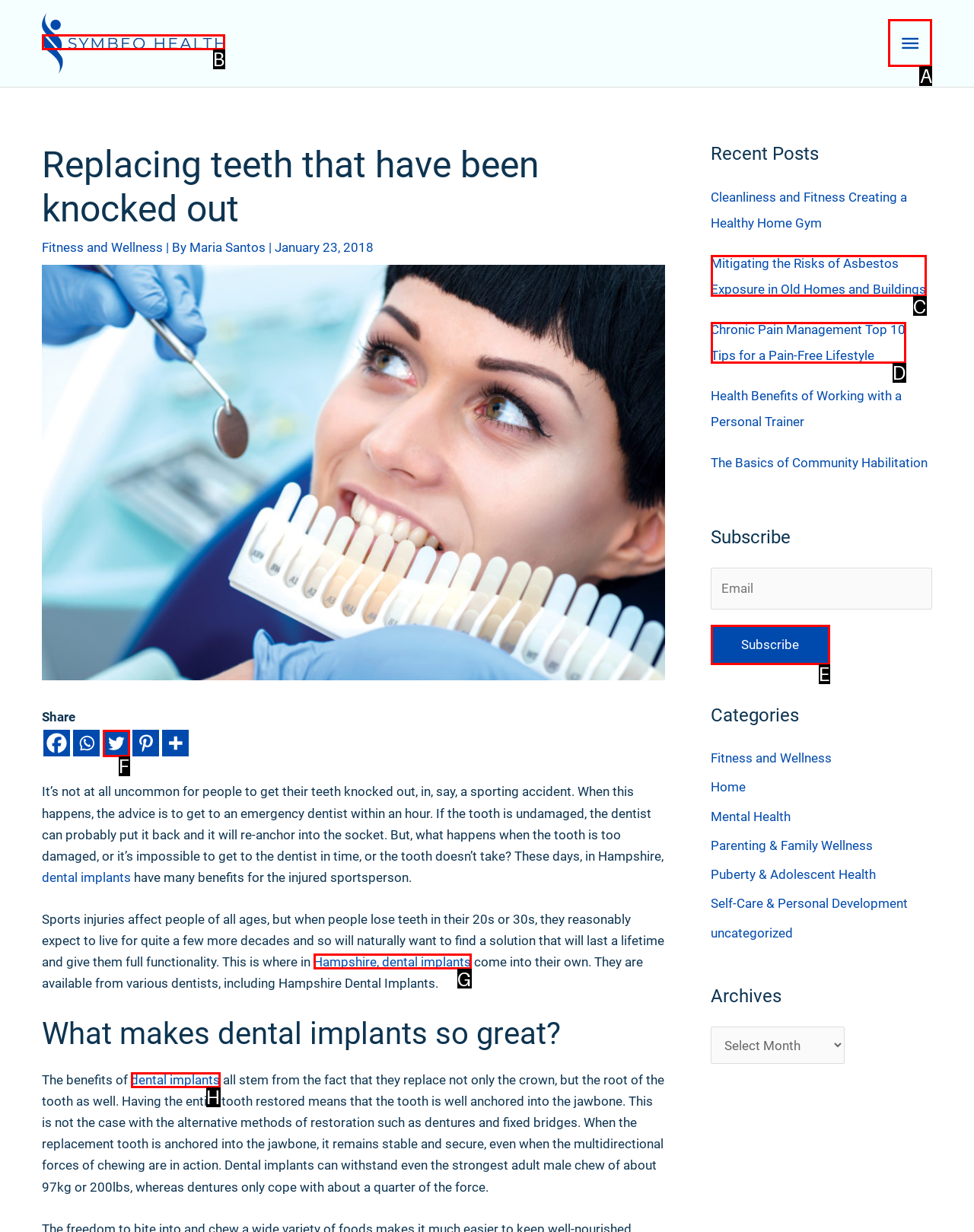Choose the HTML element that should be clicked to achieve this task: Open the Main Menu
Respond with the letter of the correct choice.

A